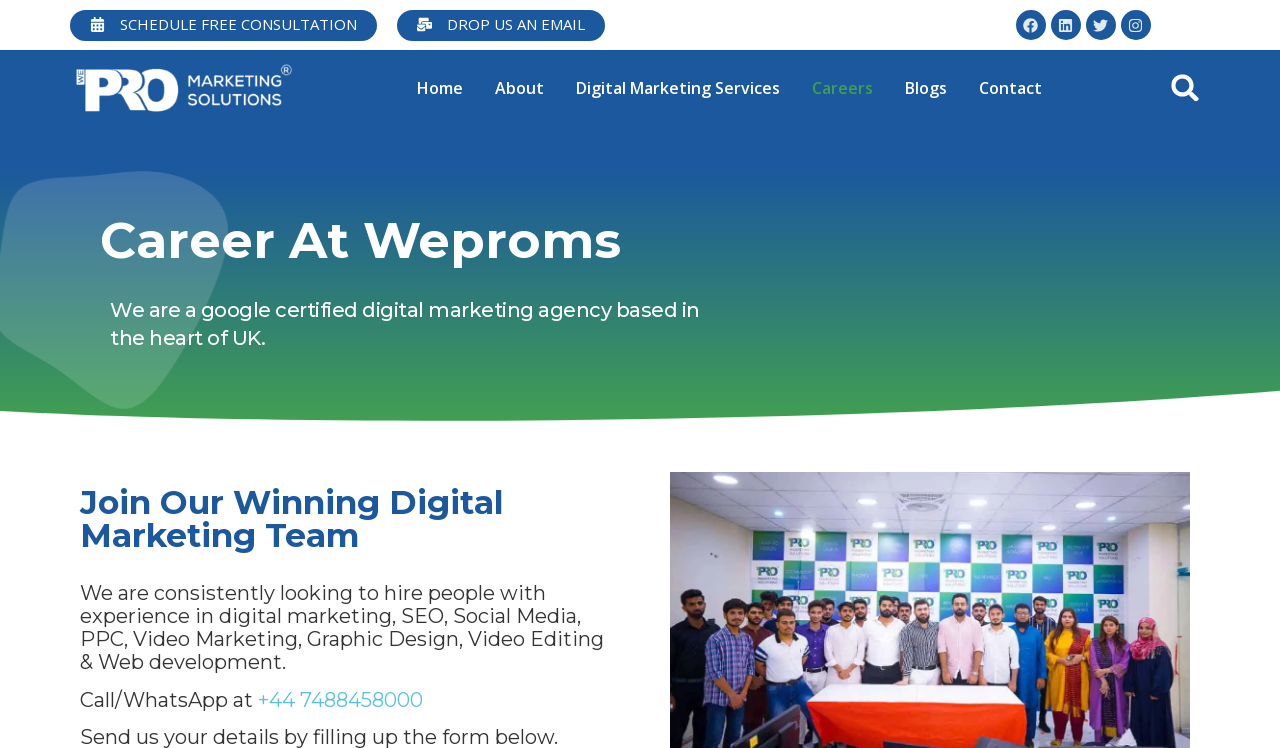Determine the bounding box coordinates for the UI element matching this description: "Digital Marketing Services".

[0.437, 0.084, 0.621, 0.151]